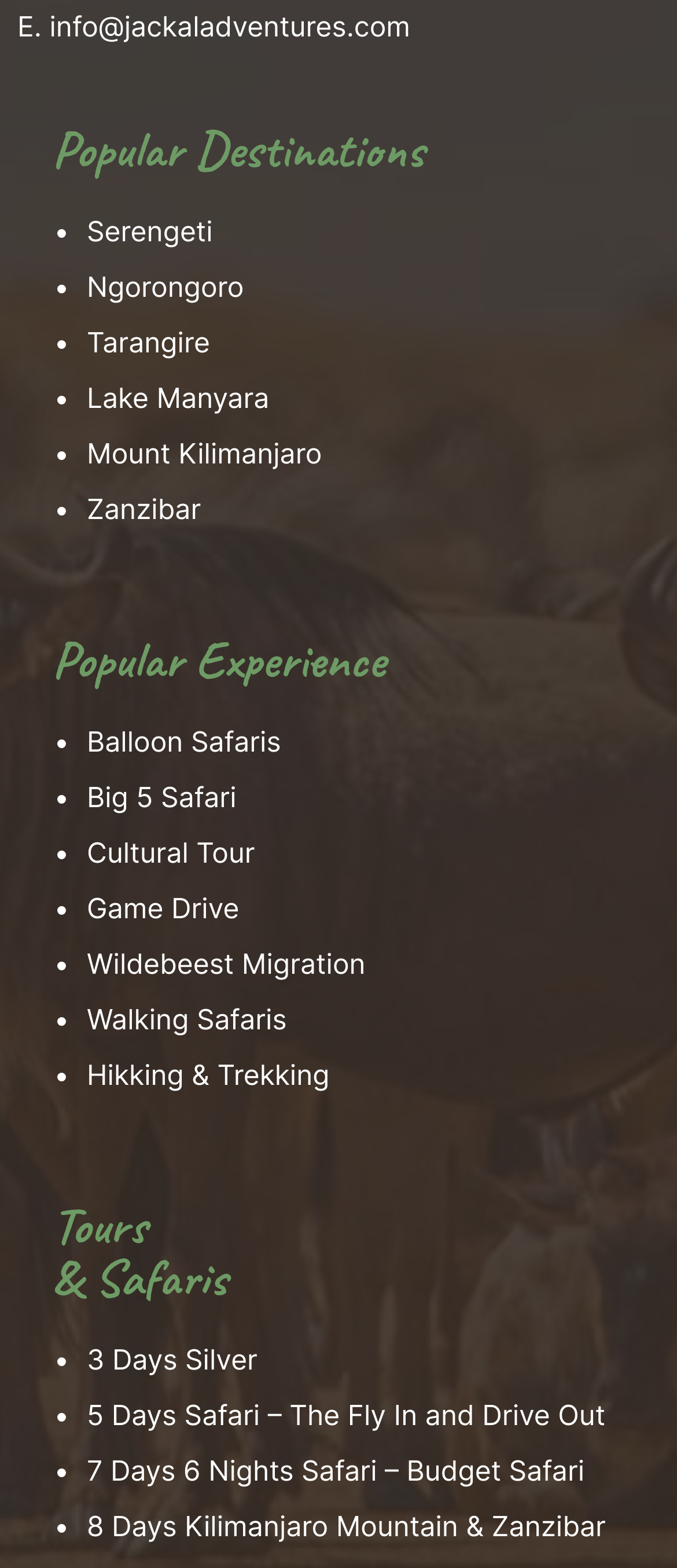What is the first popular destination listed?
Based on the image, answer the question with a single word or brief phrase.

Serengeti